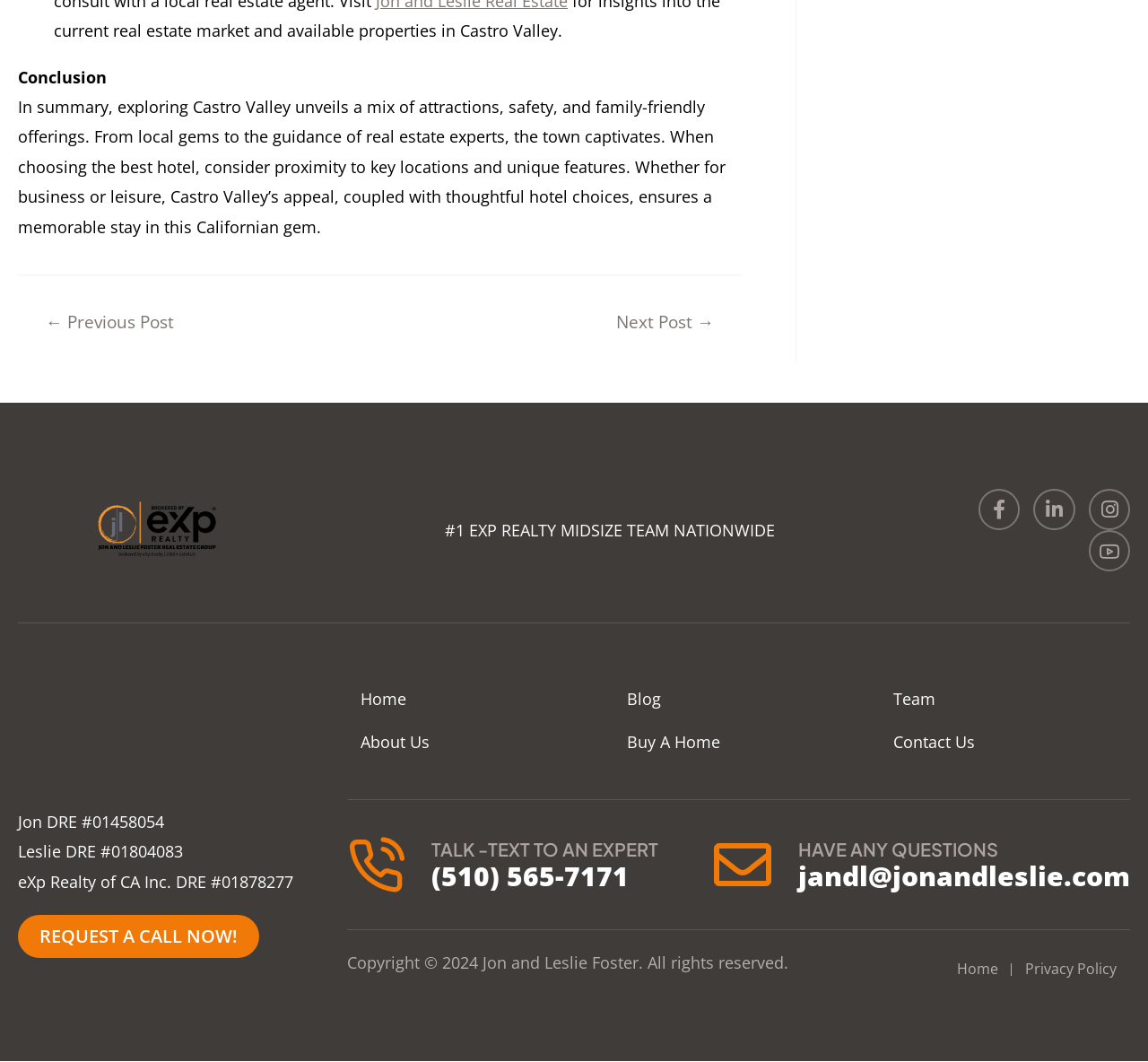What is the DRE number of Jon?
Based on the screenshot, provide a one-word or short-phrase response.

01458054